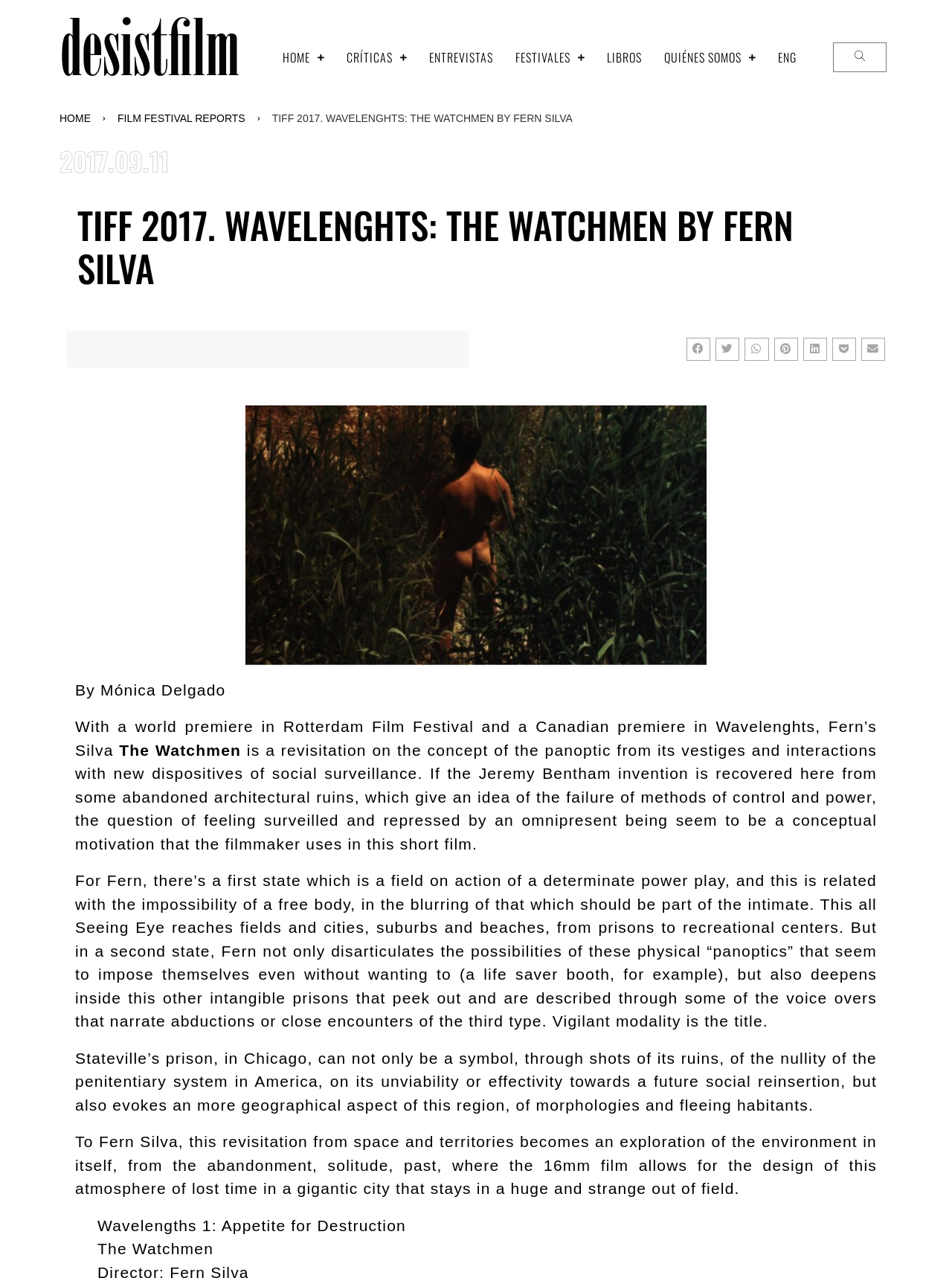What is the location of the prison mentioned in the text?
Provide a comprehensive and detailed answer to the question.

I found the answer by reading the text on the webpage, which mentions Stateville's prison in Chicago as a symbol of the nullity of the penitentiary system in America.